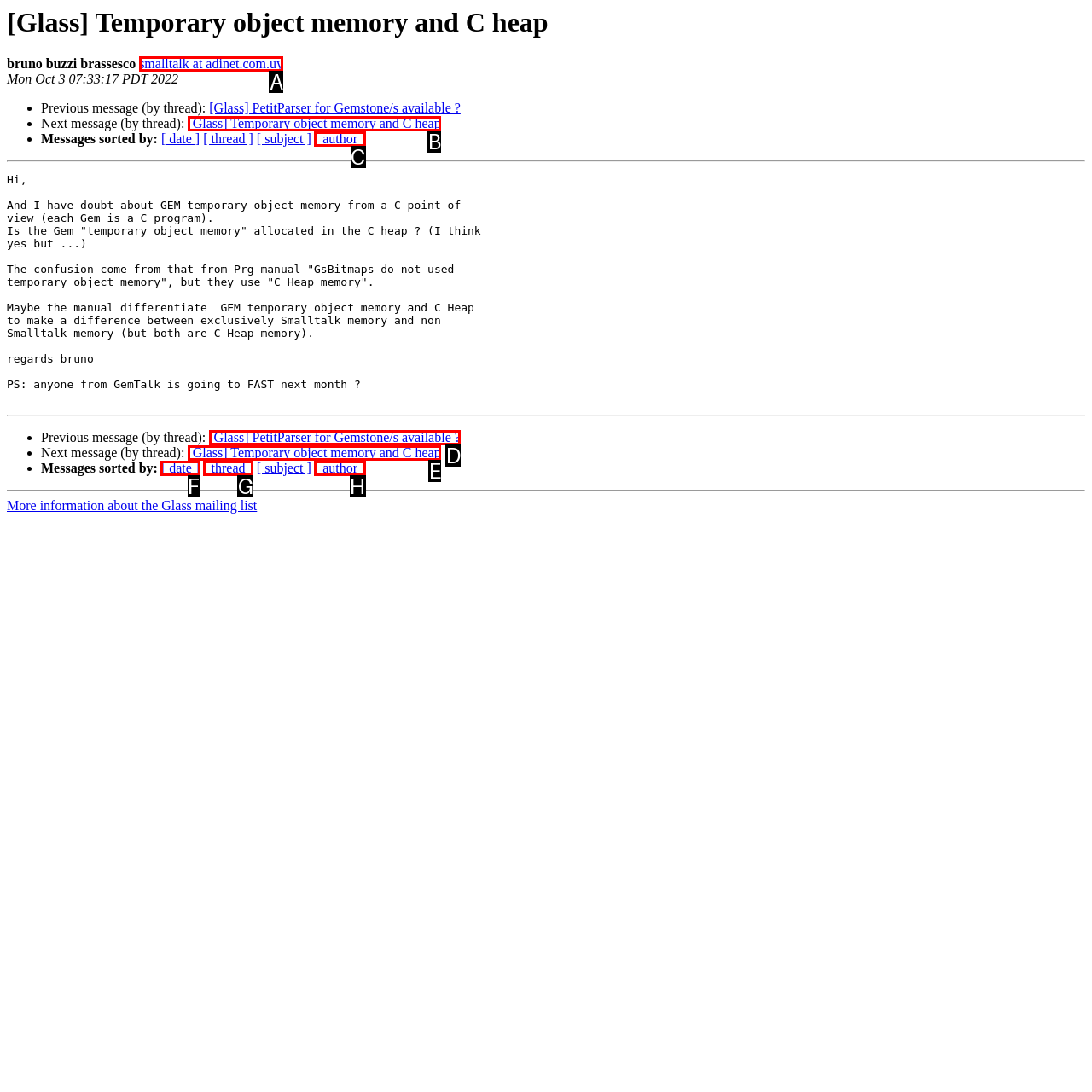Tell me which option best matches this description: [ author ]
Answer with the letter of the matching option directly from the given choices.

H